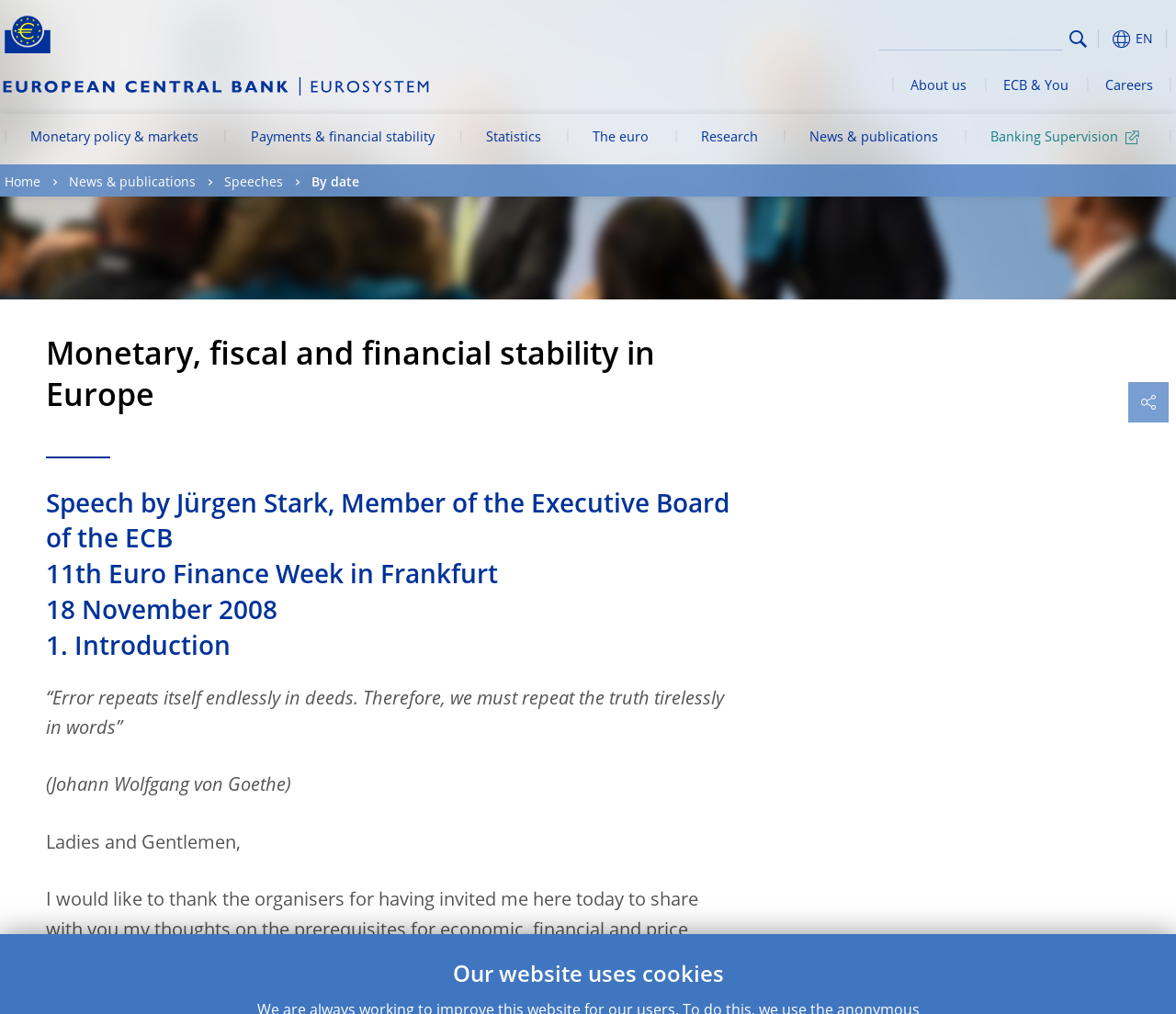Locate the bounding box coordinates of the element's region that should be clicked to carry out the following instruction: "View related post: Edraw Max 10.0.4 With Crack Download". The coordinates need to be four float numbers between 0 and 1, i.e., [left, top, right, bottom].

None